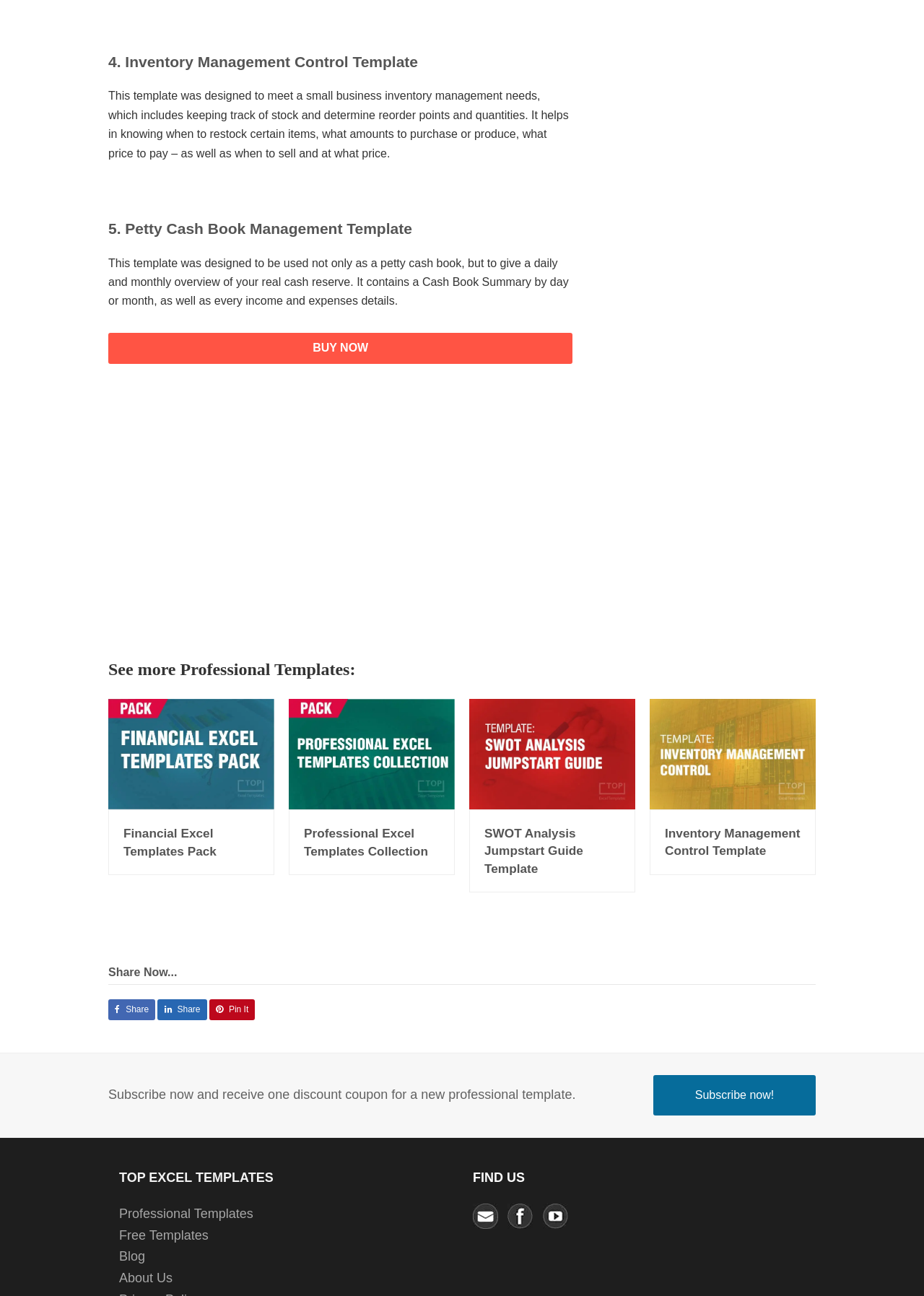Please mark the clickable region by giving the bounding box coordinates needed to complete this instruction: "Open Instagram page".

None